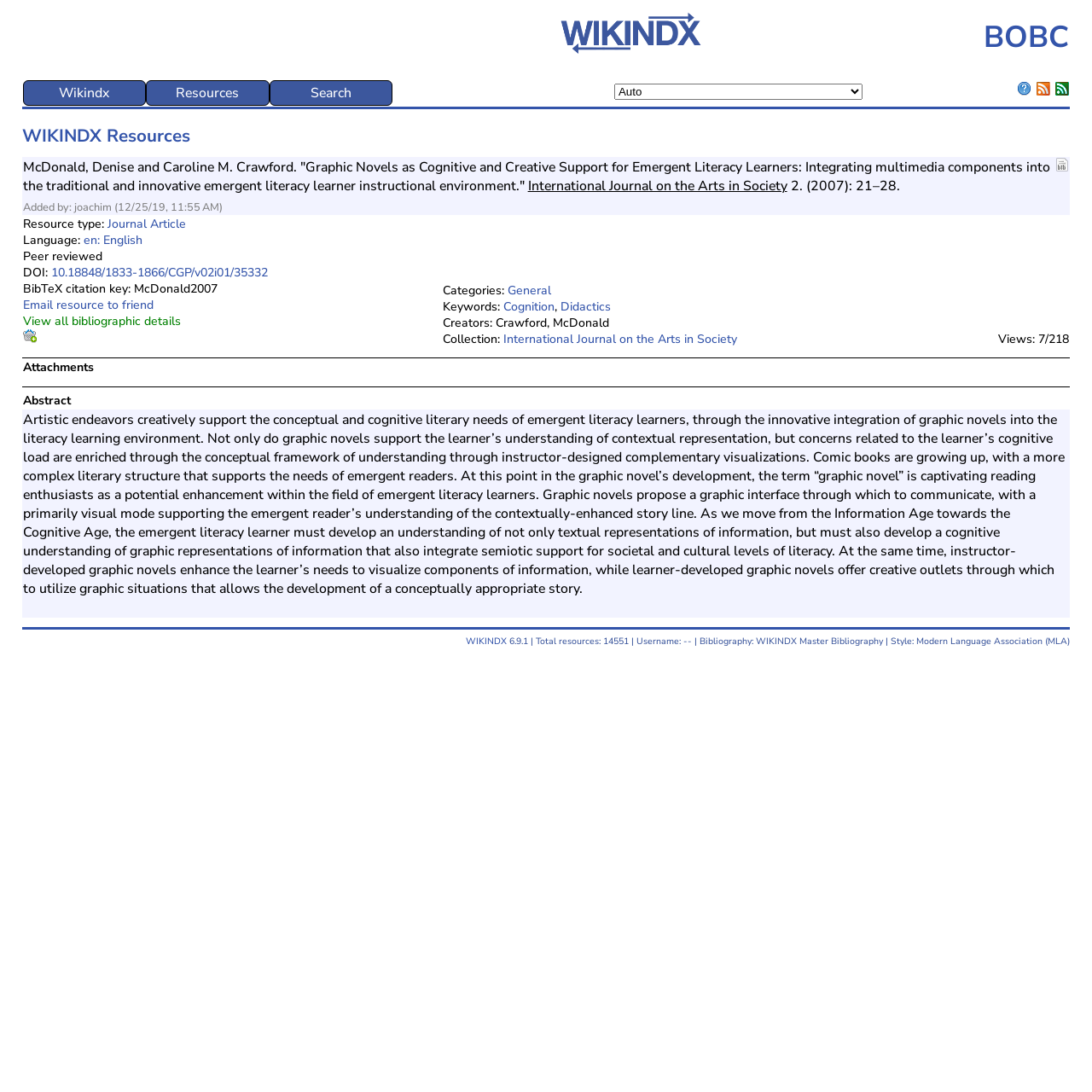Provide your answer to the question using just one word or phrase: How many grid cells are in the first table row?

4